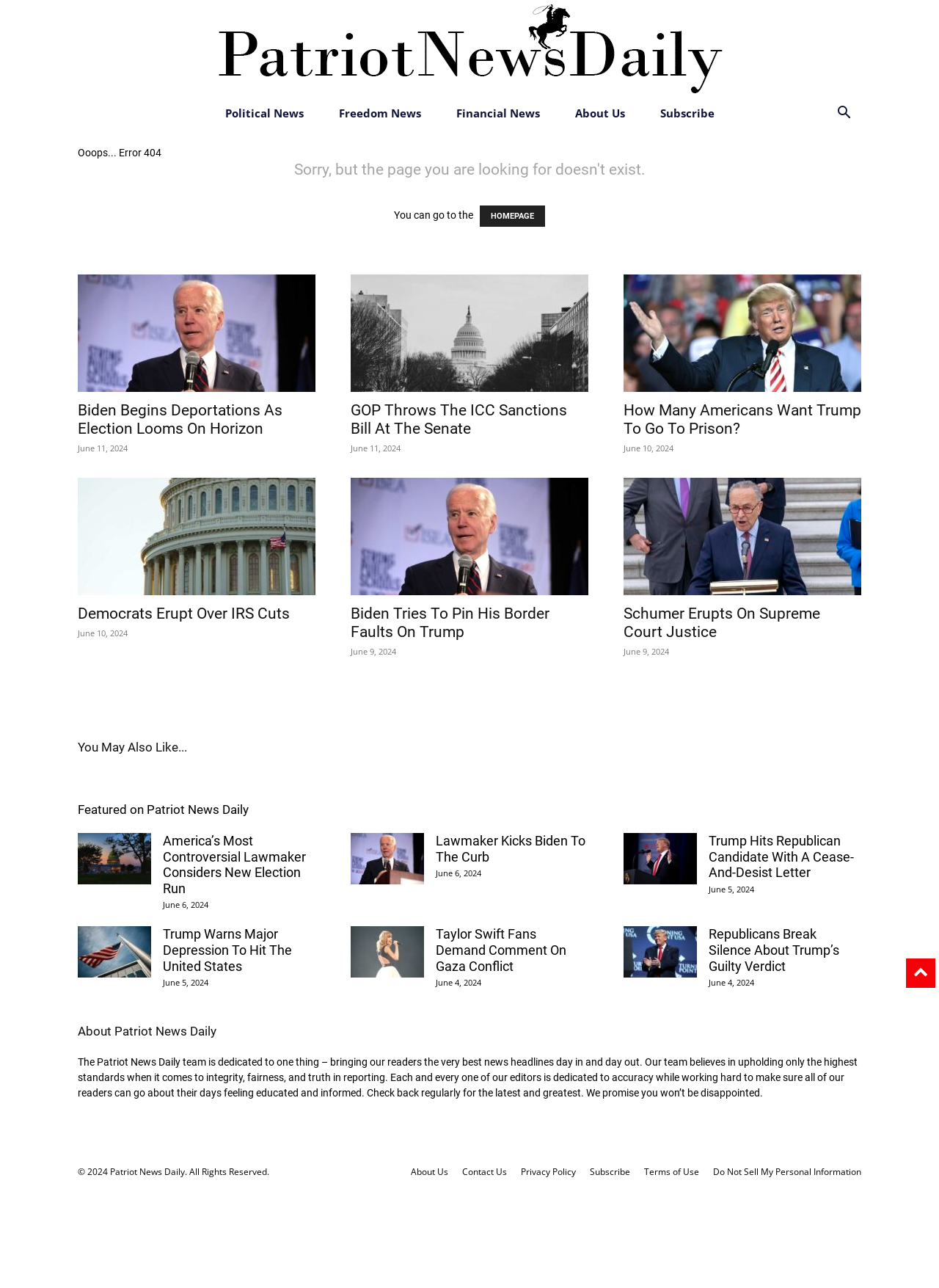How many news articles are displayed on the webpage?
Use the image to give a comprehensive and detailed response to the question.

The webpage displays multiple news articles, each with a heading, a brief summary, and a timestamp, indicating that the webpage is a news aggregator or a news website.